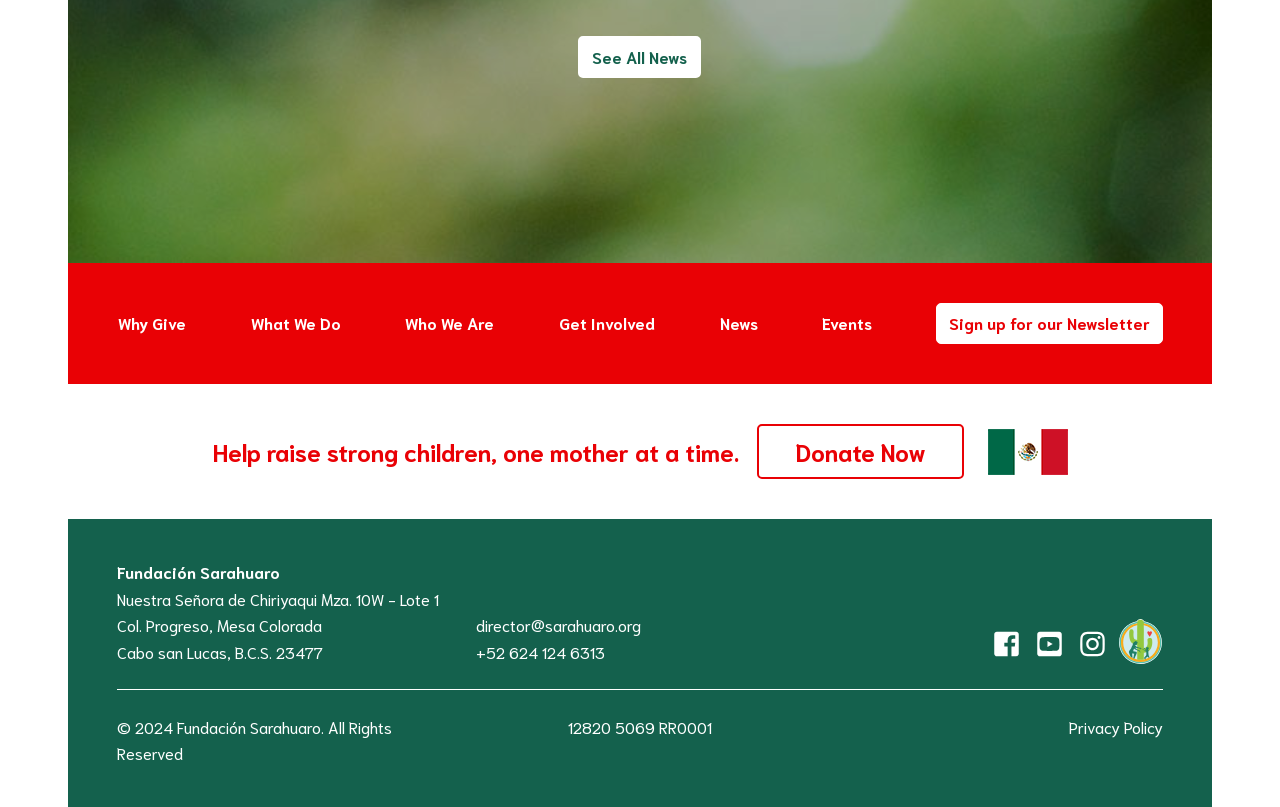Highlight the bounding box coordinates of the element that should be clicked to carry out the following instruction: "Click the 'Get A Quote' button". The coordinates must be given as four float numbers ranging from 0 to 1, i.e., [left, top, right, bottom].

None